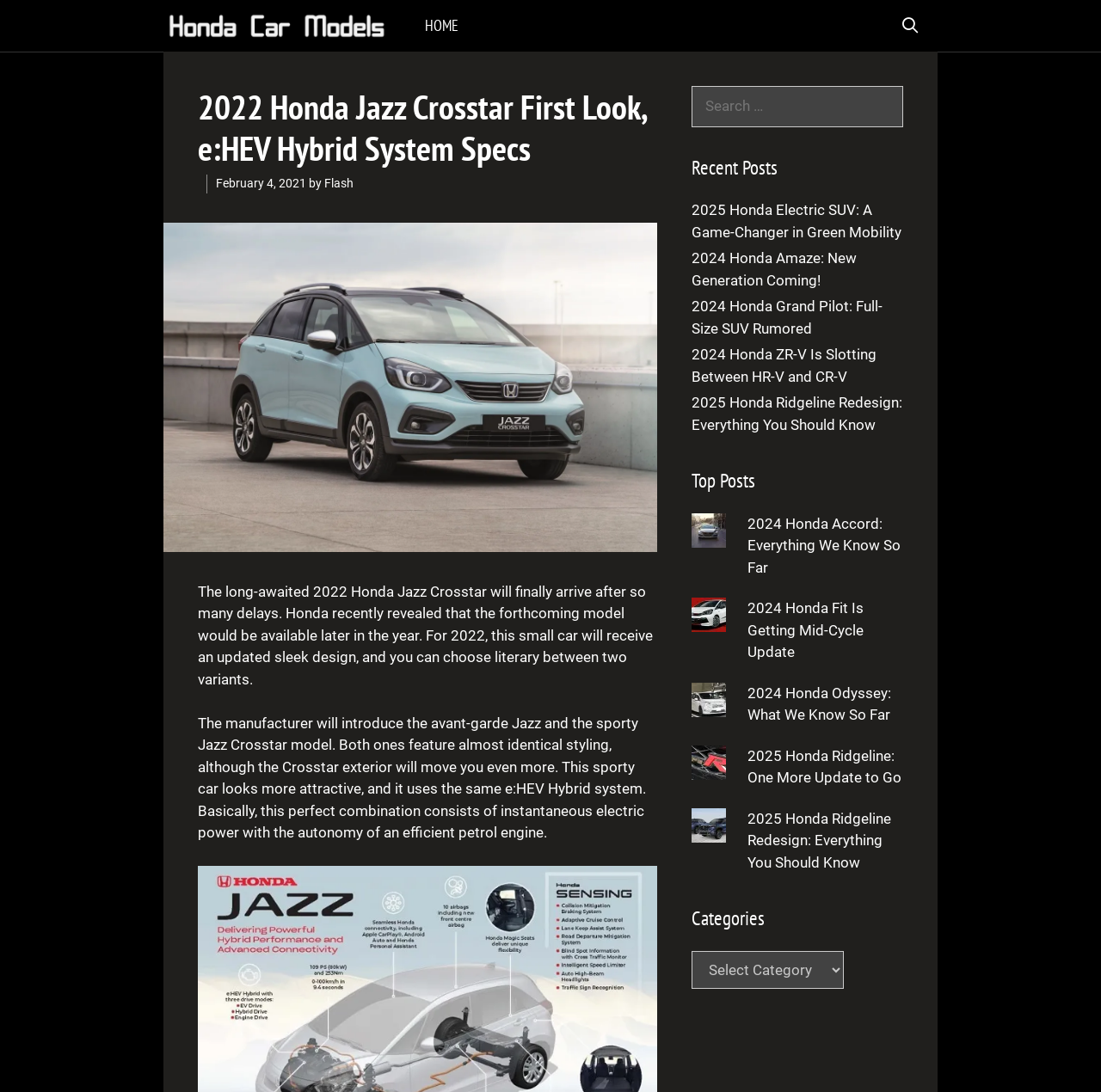Answer the following query with a single word or phrase:
What is the text of the first paragraph?

The long-awaited...